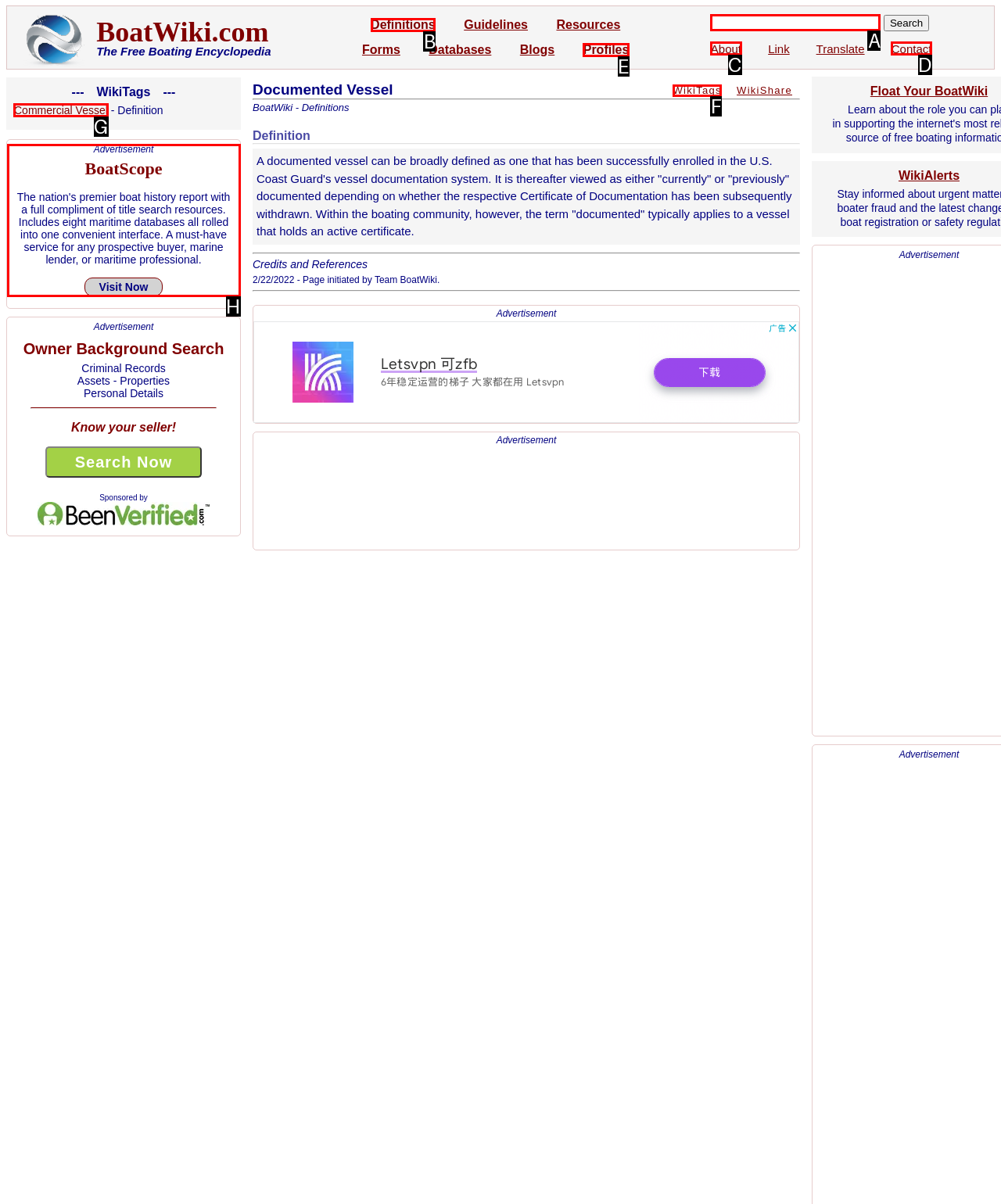Determine the appropriate lettered choice for the task: Click on the Commercial Vessel link. Reply with the correct letter.

G